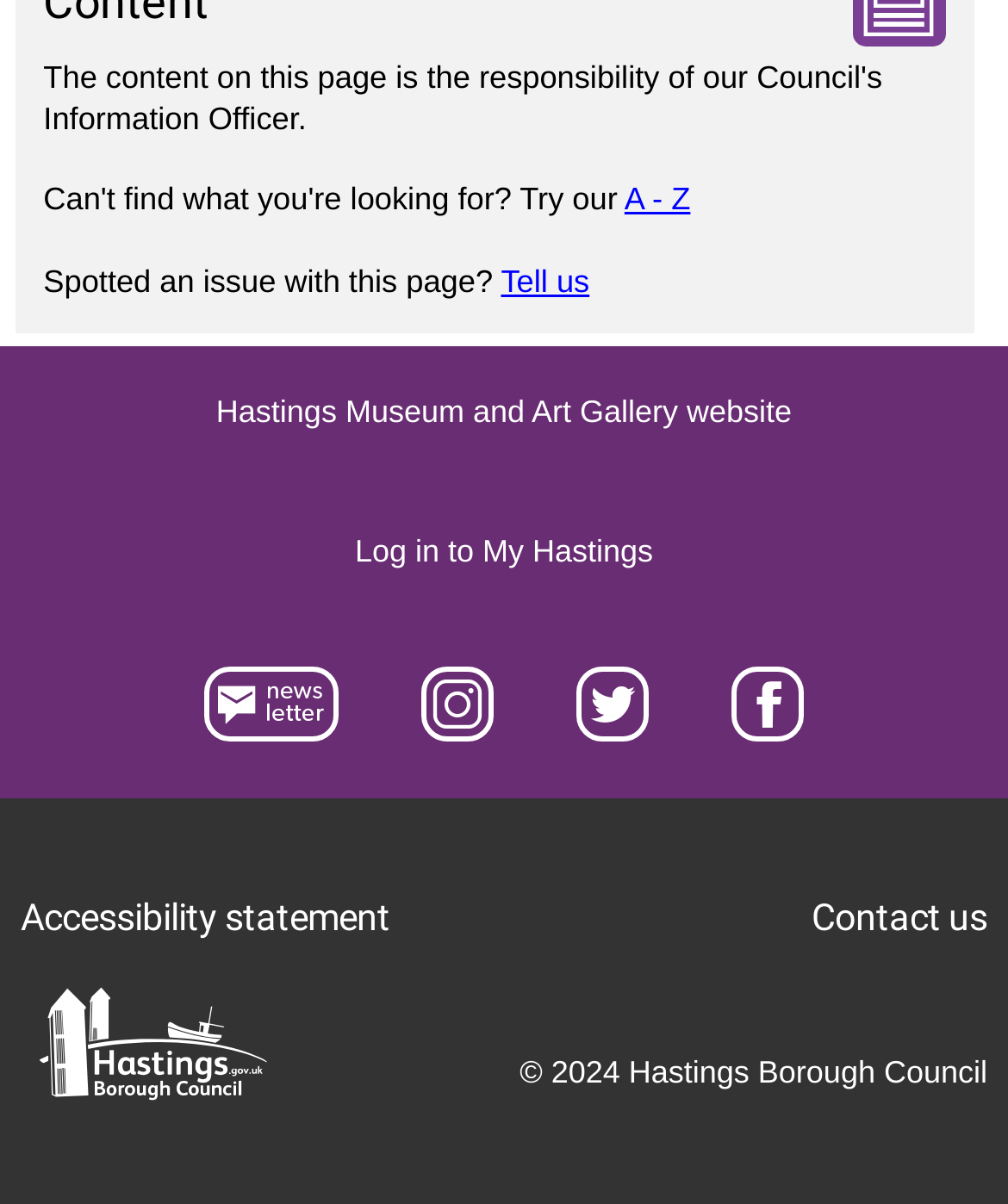Based on the element description: "Hastings council Instagram", identify the UI element and provide its bounding box coordinates. Use four float numbers between 0 and 1, [left, top, right, bottom].

[0.381, 0.552, 0.526, 0.644]